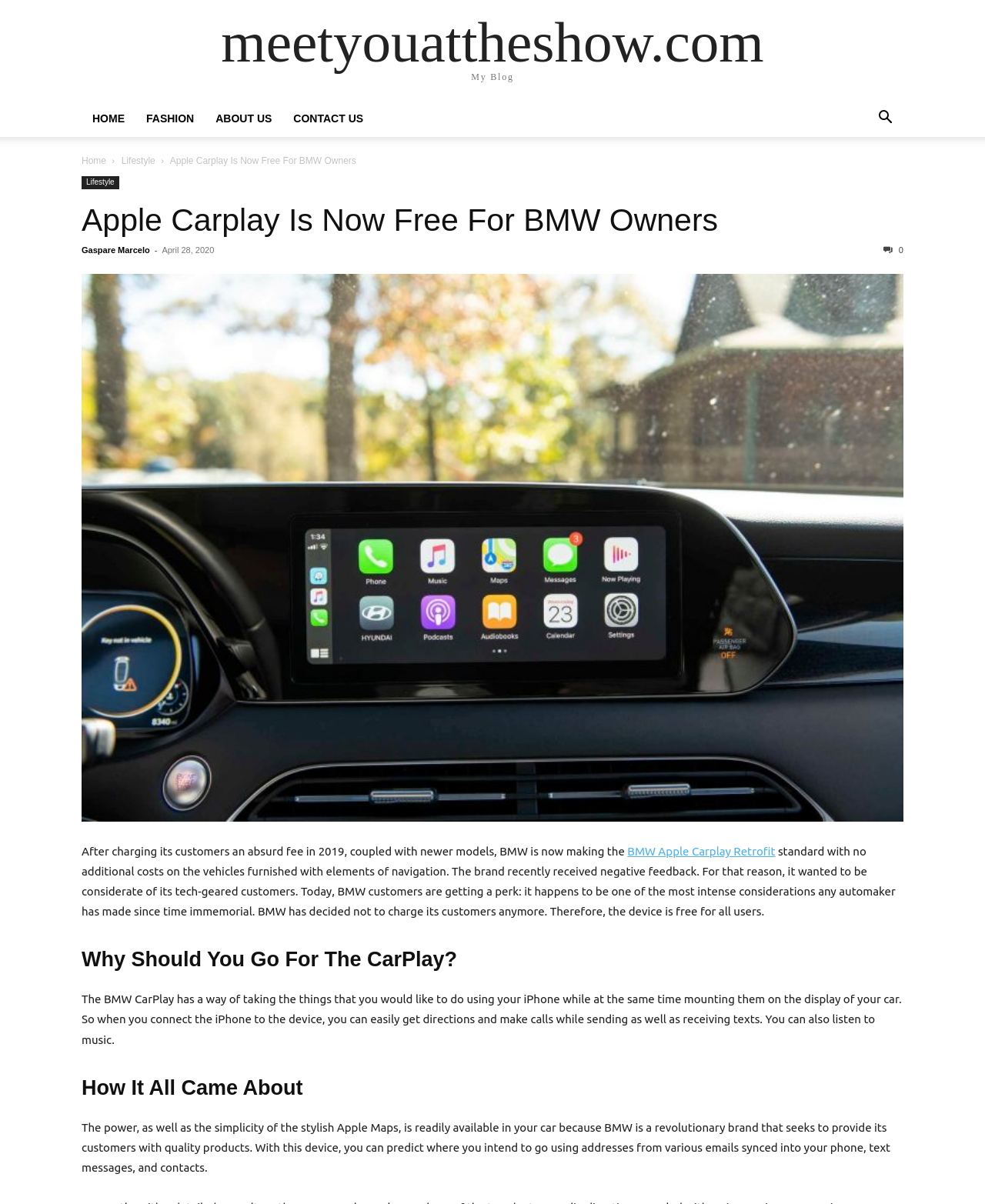Please find the bounding box coordinates of the element that you should click to achieve the following instruction: "read about lifestyle". The coordinates should be presented as four float numbers between 0 and 1: [left, top, right, bottom].

[0.123, 0.129, 0.158, 0.138]